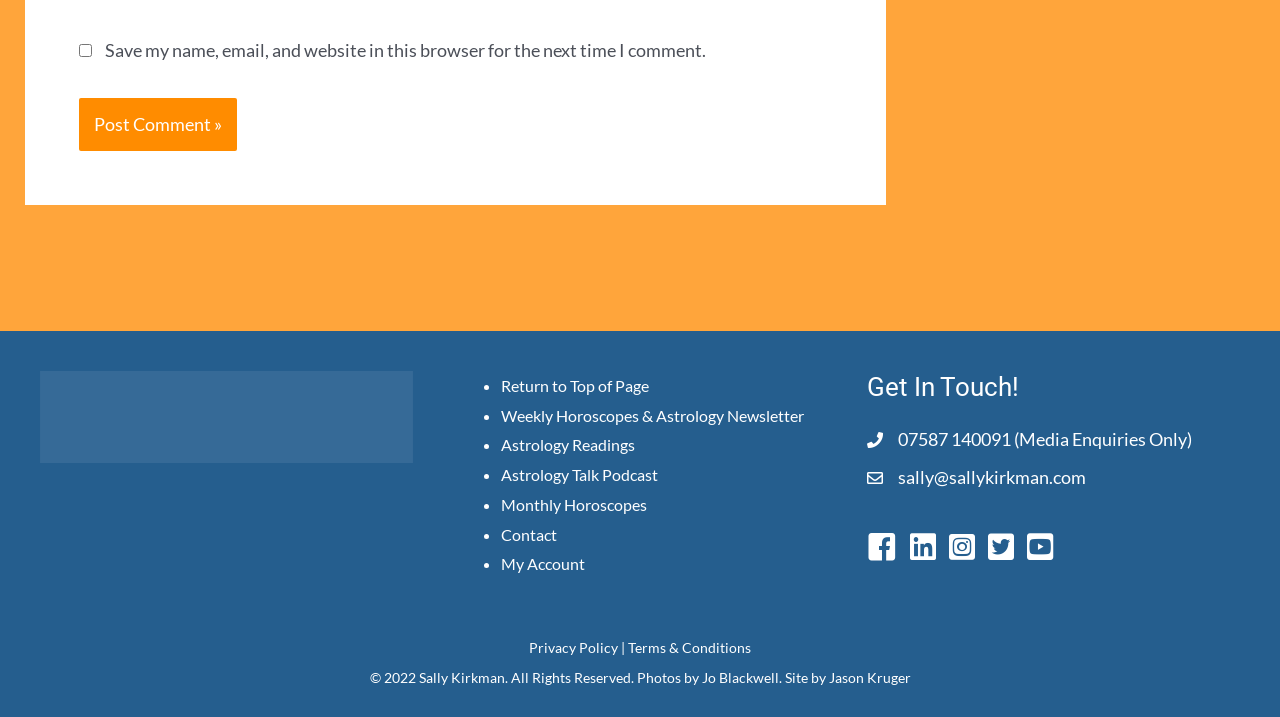Locate the bounding box coordinates of the element to click to perform the following action: 'Contact Sally Kirkman'. The coordinates should be given as four float values between 0 and 1, in the form of [left, top, right, bottom].

[0.701, 0.65, 0.848, 0.681]